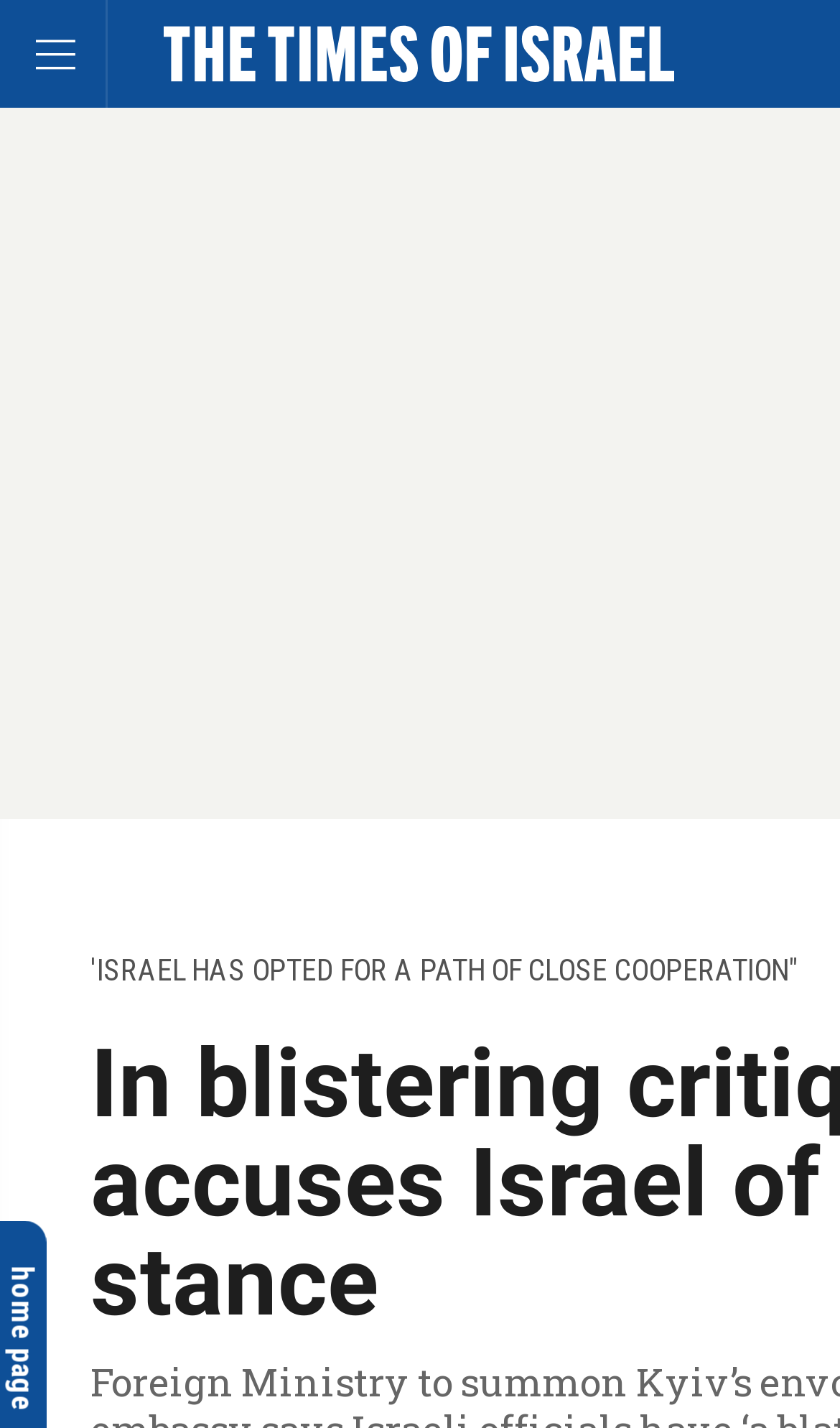Determine the primary headline of the webpage.

In blistering critique, Ukraine accuses Israel of pro-Russian stance